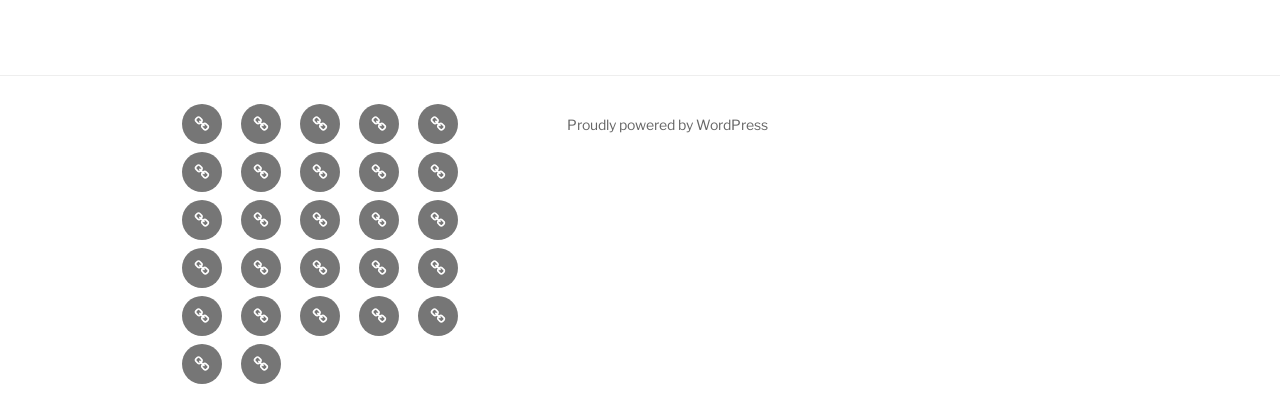What is the category of 'Chicago boudoir photography – How to perfect boudoir poses'?
Refer to the image and provide a one-word or short phrase answer.

Boudoir